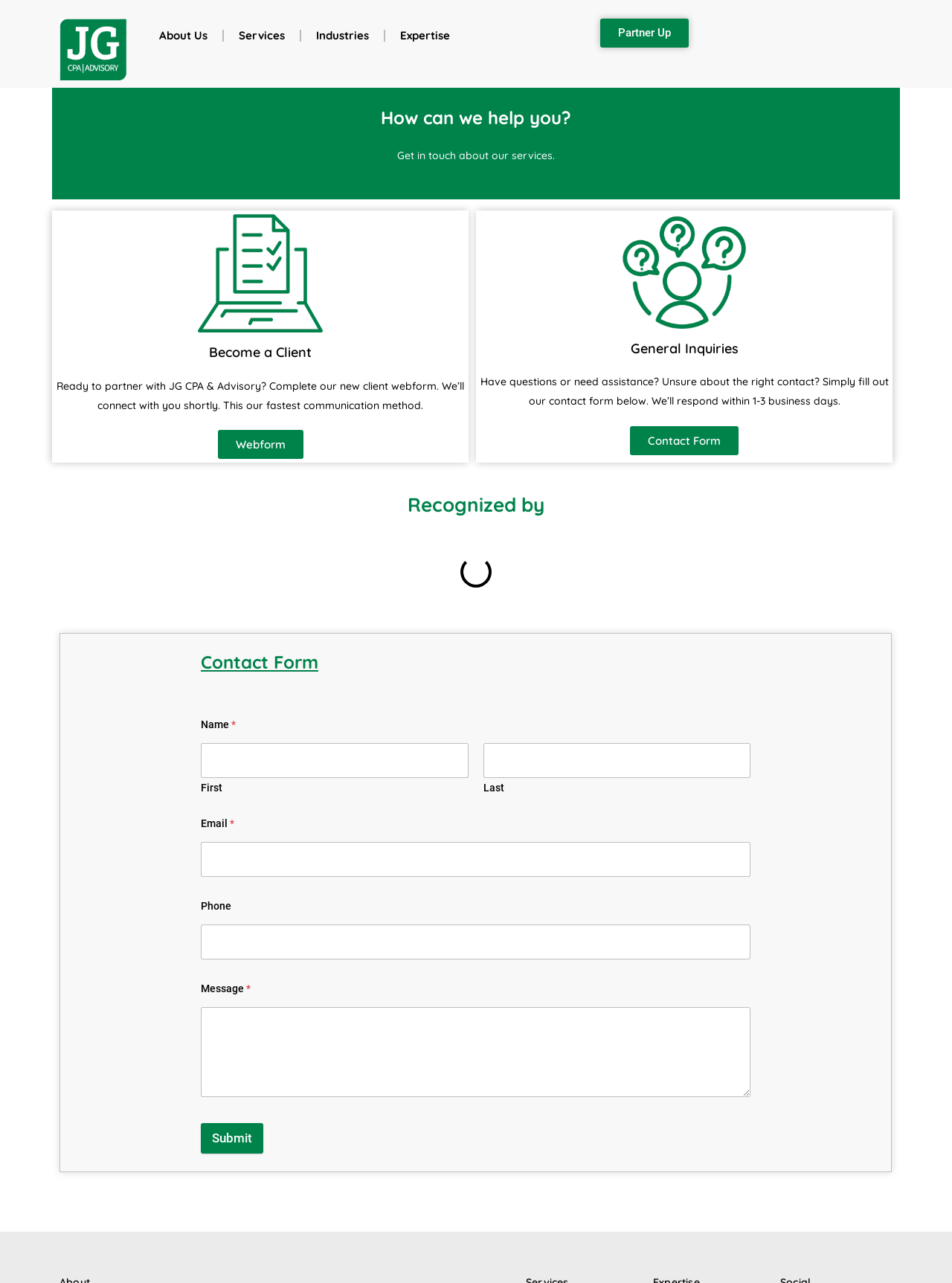What is the alternative to filling out the new client webform?
Offer a detailed and full explanation in response to the question.

The alternative to filling out the new client webform is to fill out the contact form for General Inquiries, which is located below the 'General Inquiries' heading. The text above the form states 'Have questions or need assistance? Unsure about the right contact? Simply fill out our contact form below. We’ll respond within 1-3 business days.'